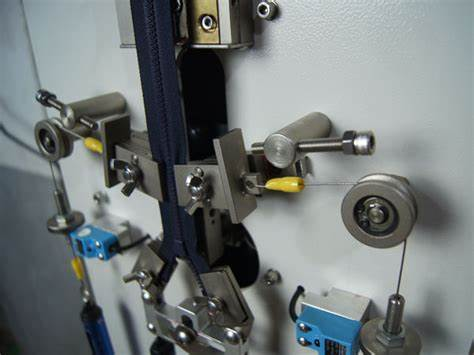Observe the image and answer the following question in detail: Why is proper testing of zippers important?

Proper testing and maintenance of zippers help extend their lifespan and enhance the reliability of clothing and accessories that utilize them, preventing issues such as jamming and misalignment.